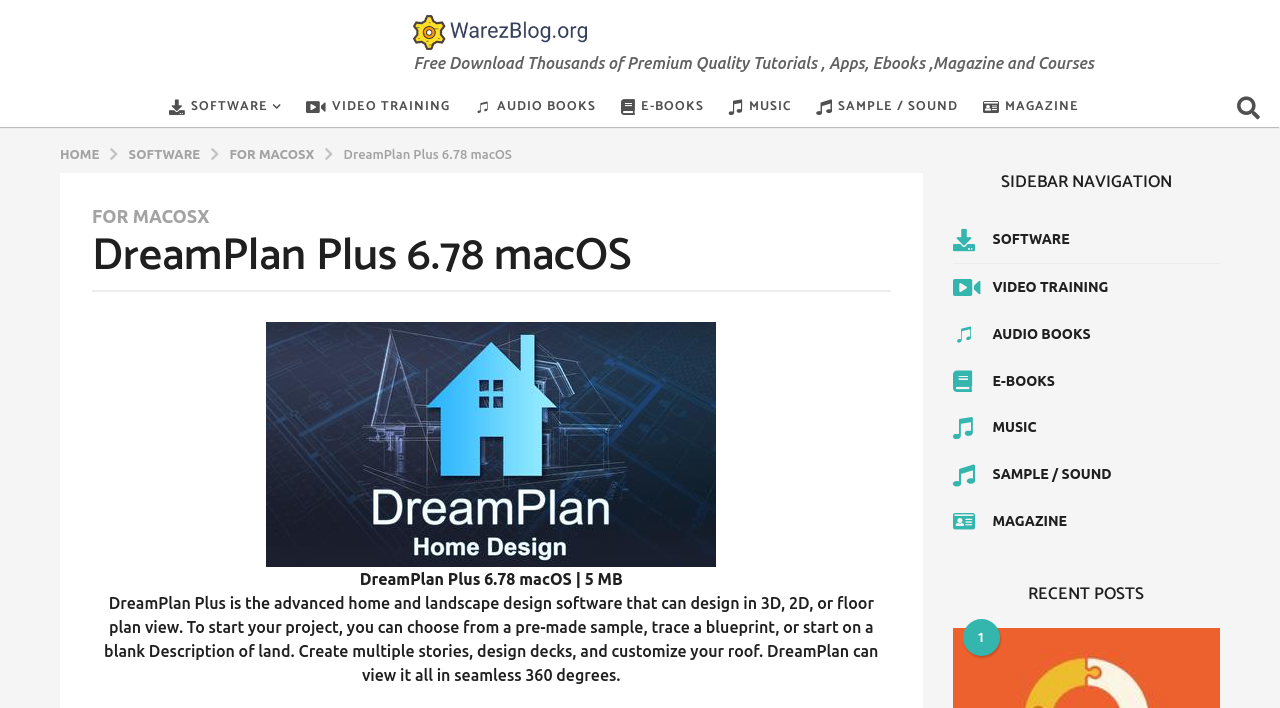Find and indicate the bounding box coordinates of the region you should select to follow the given instruction: "Click on the DreamPlan Plus 6.78 macOS link".

[0.268, 0.206, 0.4, 0.226]